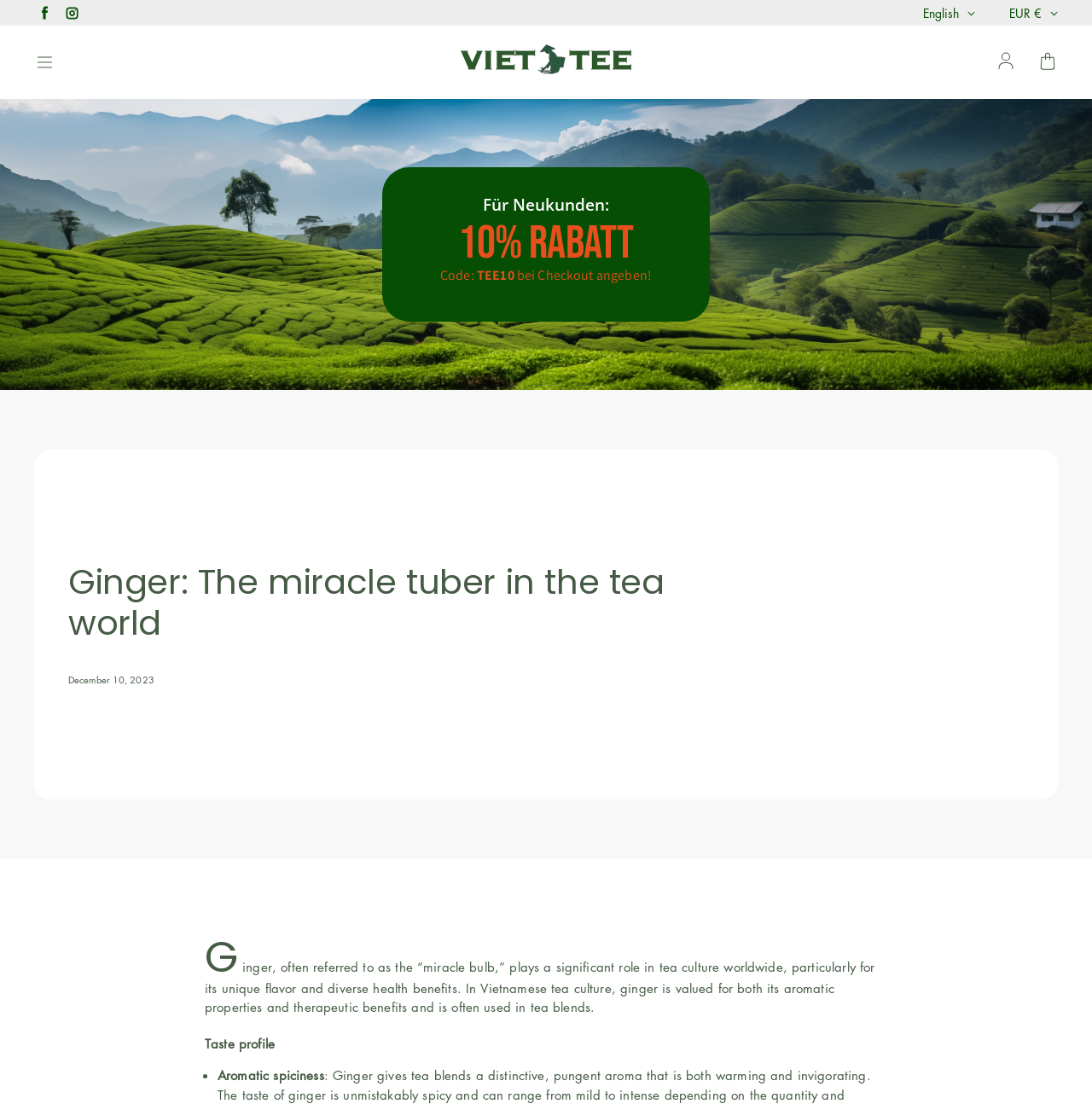Could you locate the bounding box coordinates for the section that should be clicked to accomplish this task: "Click the Facebook link".

[0.031, 0.002, 0.051, 0.021]